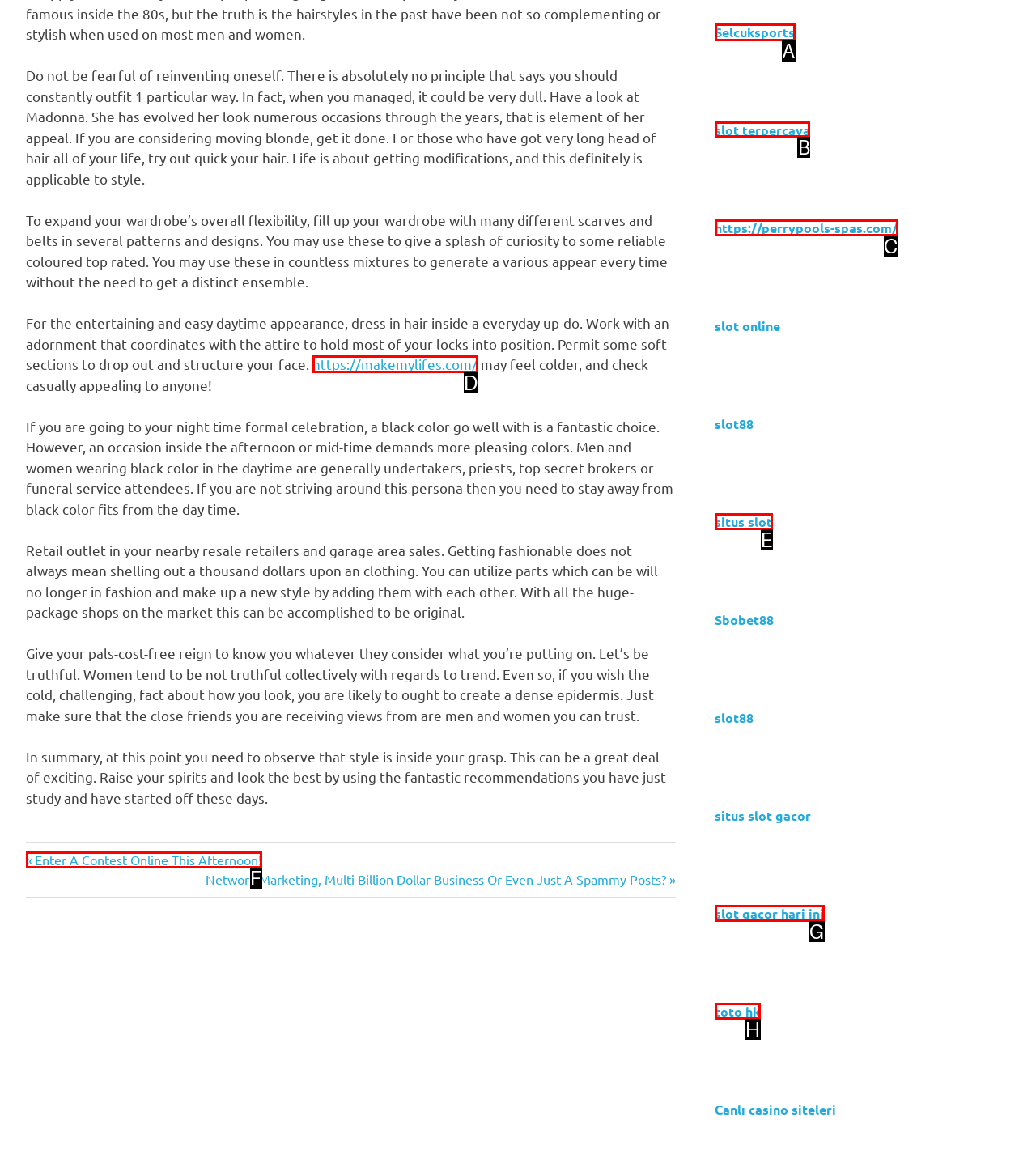Identify the letter of the option to click in order to Click the link to slot terpercaya. Answer with the letter directly.

B